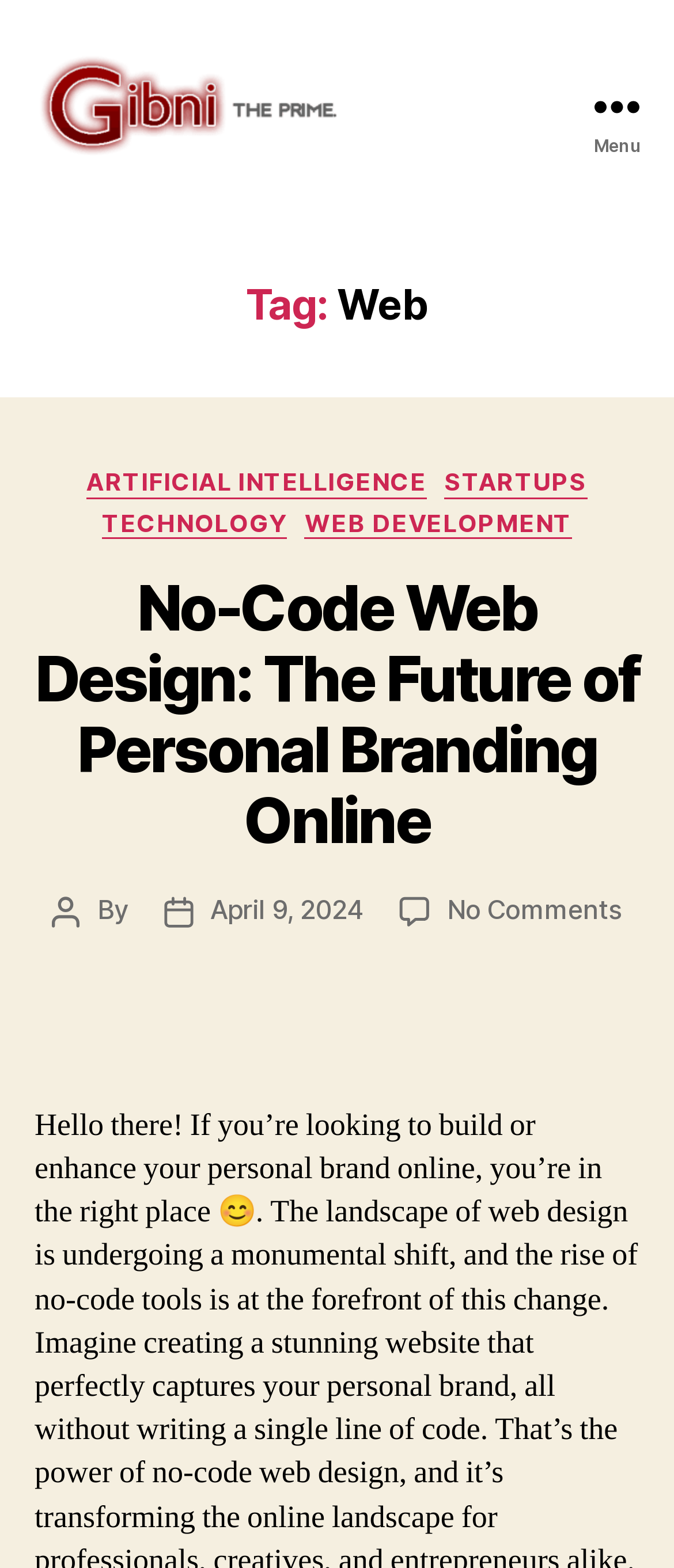Detail the various sections and features present on the webpage.

The webpage is titled "Web Archives - Gibni.com" and features a prominent link to "Gibni.com" at the top left, accompanied by an image with the same name. On the top right, there is a "Menu" button. 

Below the menu button, there is a header section that spans the entire width of the page. Within this section, there is a heading that reads "Tag: Web" on the left side. 

Further down, there is another section that contains several links to categories, including "ARTIFICIAL INTELLIGENCE", "STARTUPS", "TECHNOLOGY", and "WEB DEVELOPMENT", arranged horizontally across the page. 

The main content of the page is a blog post titled "No-Code Web Design: The Future of Personal Branding Online", which takes up a significant portion of the page. The post title is followed by a link to the same article. Below the title, there is information about the post author and date, including a link to the post date "April 9, 2024". Additionally, there is a link to "No Comments on No-Code Web Design: The Future of Personal Branding Online" at the bottom of the post.